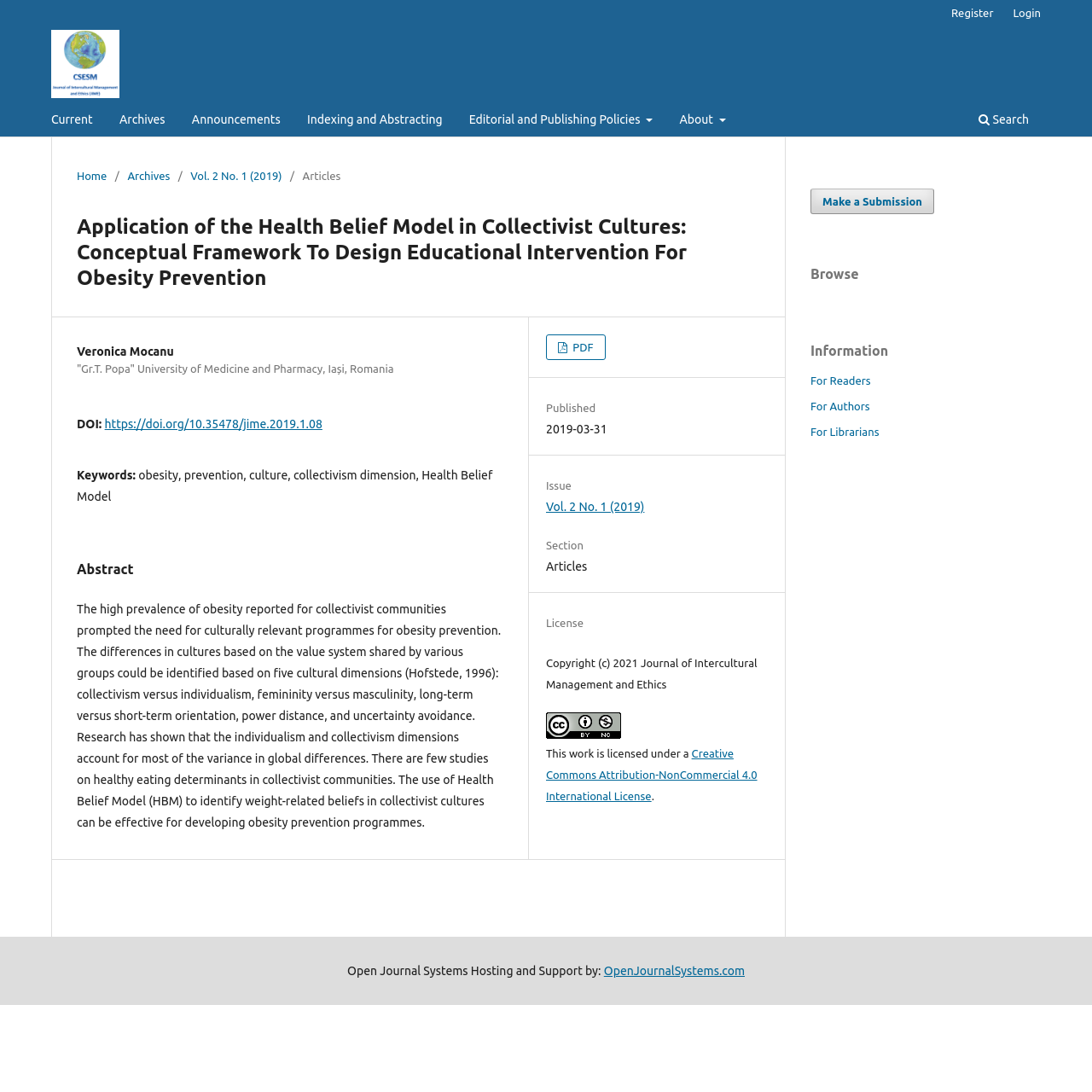What is the publication date of the article?
Look at the image and answer the question using a single word or phrase.

2019-03-31